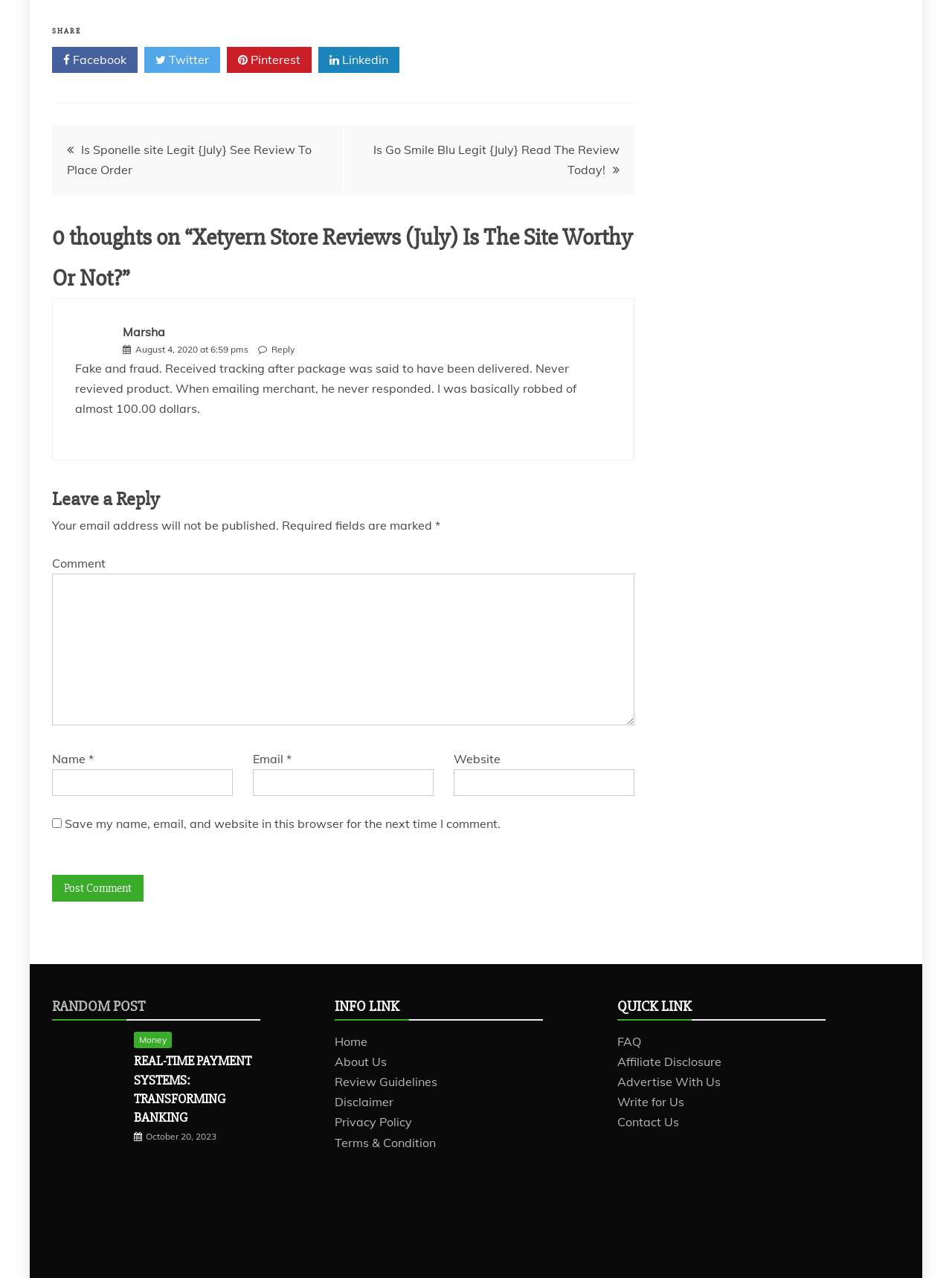Identify the bounding box coordinates of the element to click to follow this instruction: 'Read the review of Xetyern Store'. Ensure the coordinates are four float values between 0 and 1, provided as [left, top, right, bottom].

[0.055, 0.17, 0.666, 0.233]